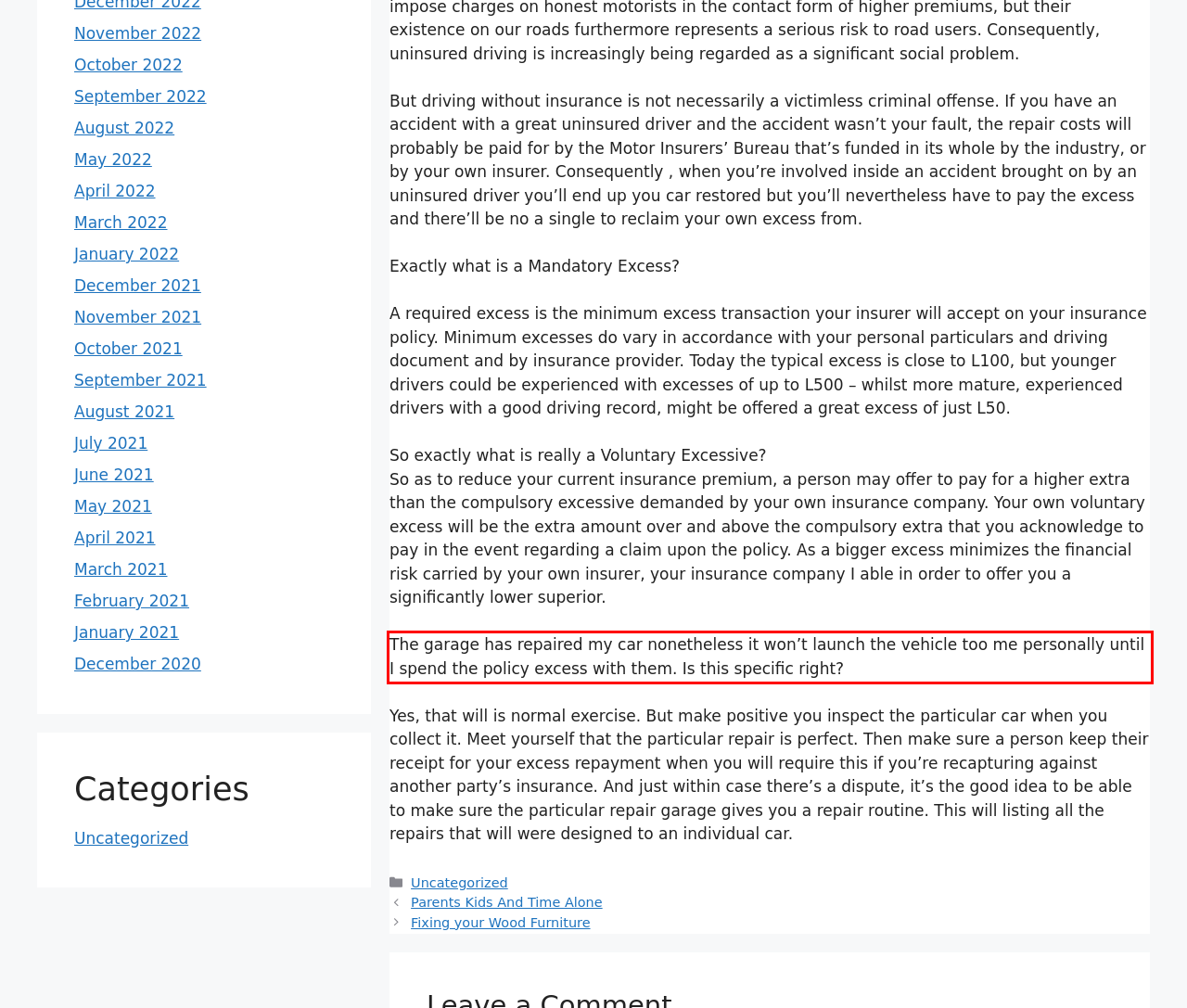With the provided screenshot of a webpage, locate the red bounding box and perform OCR to extract the text content inside it.

The garage has repaired my car nonetheless it won’t launch the vehicle too me personally until I spend the policy excess with them. Is this specific right?